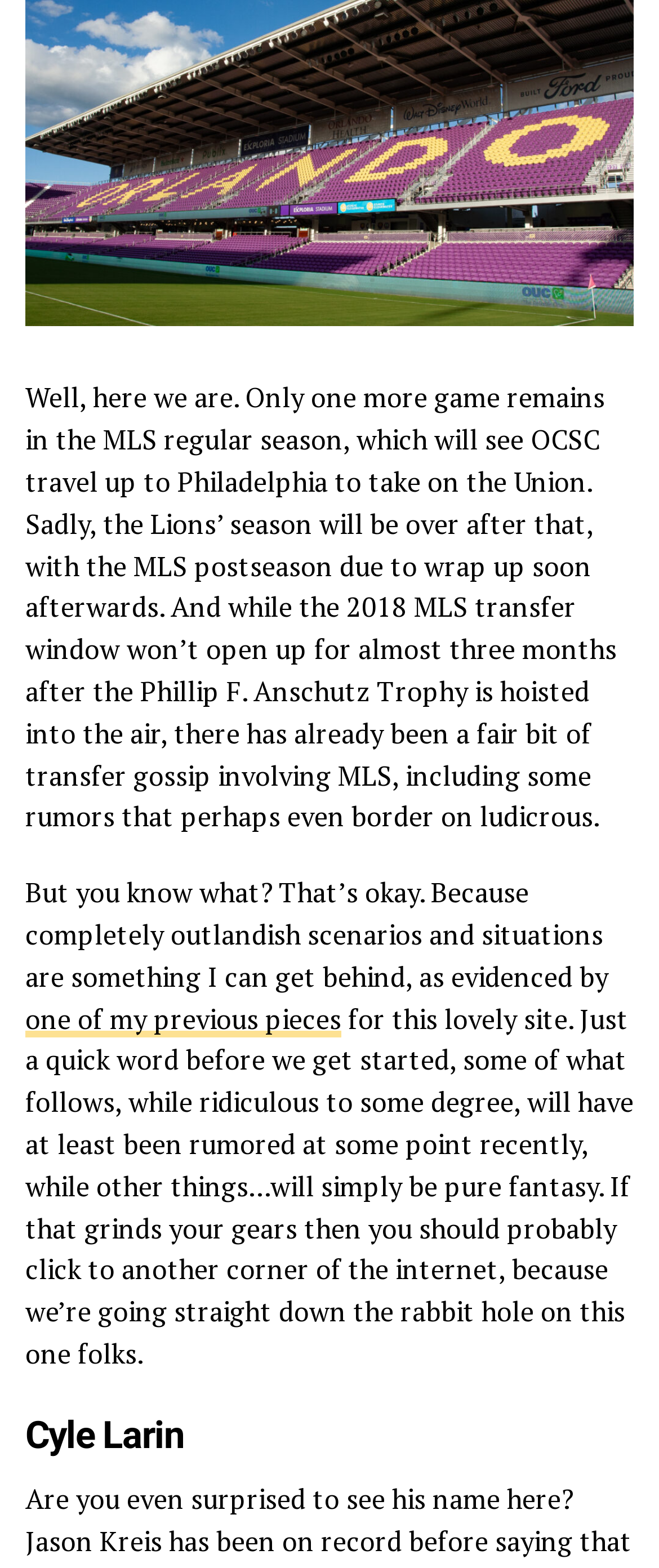Identify and provide the bounding box coordinates of the UI element described: "one of my previous pieces". The coordinates should be formatted as [left, top, right, bottom], with each number being a float between 0 and 1.

[0.038, 0.637, 0.518, 0.661]